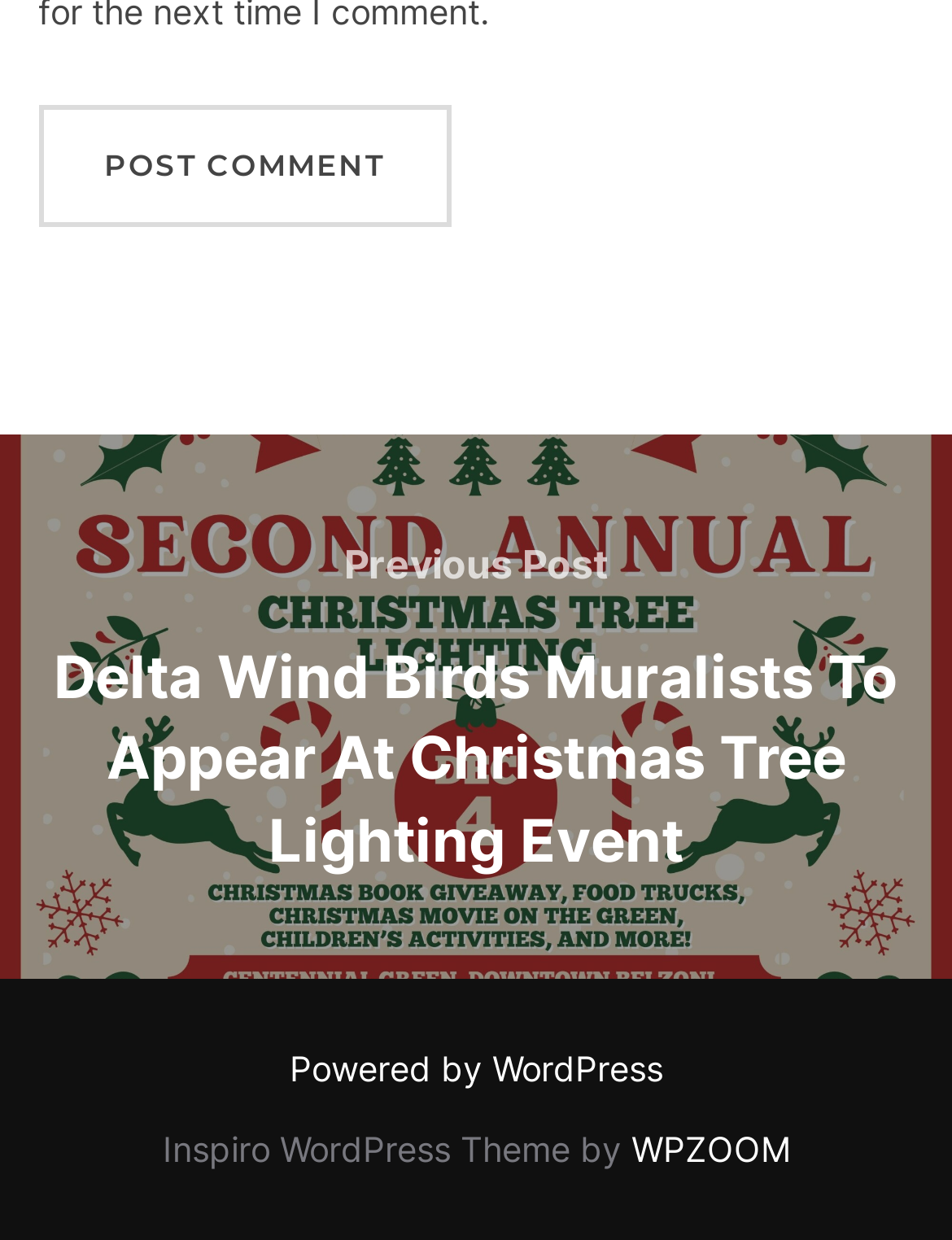Calculate the bounding box coordinates for the UI element based on the following description: "Powered by WordPress". Ensure the coordinates are four float numbers between 0 and 1, i.e., [left, top, right, bottom].

[0.304, 0.845, 0.696, 0.878]